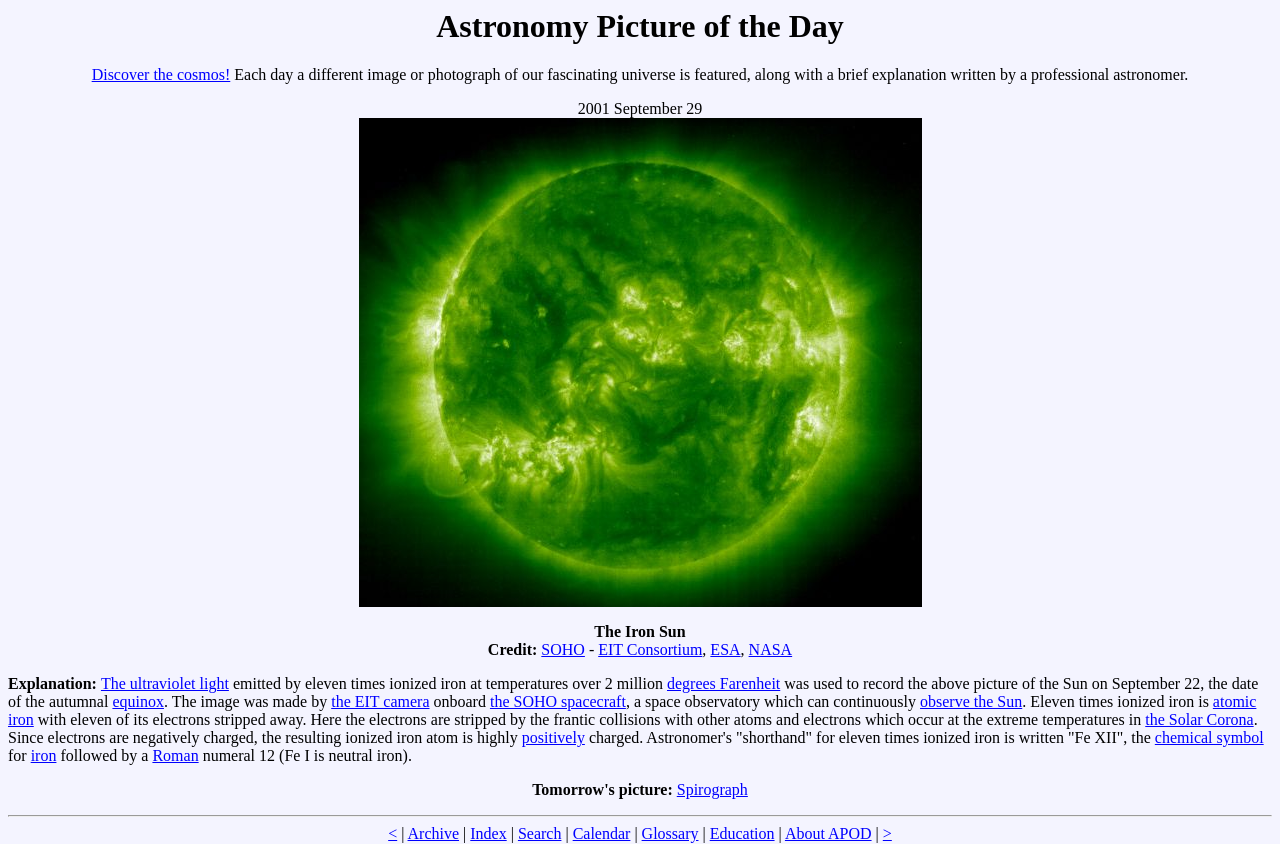What is the name of the spacecraft that took the picture?
Please look at the screenshot and answer using one word or phrase.

SOHO